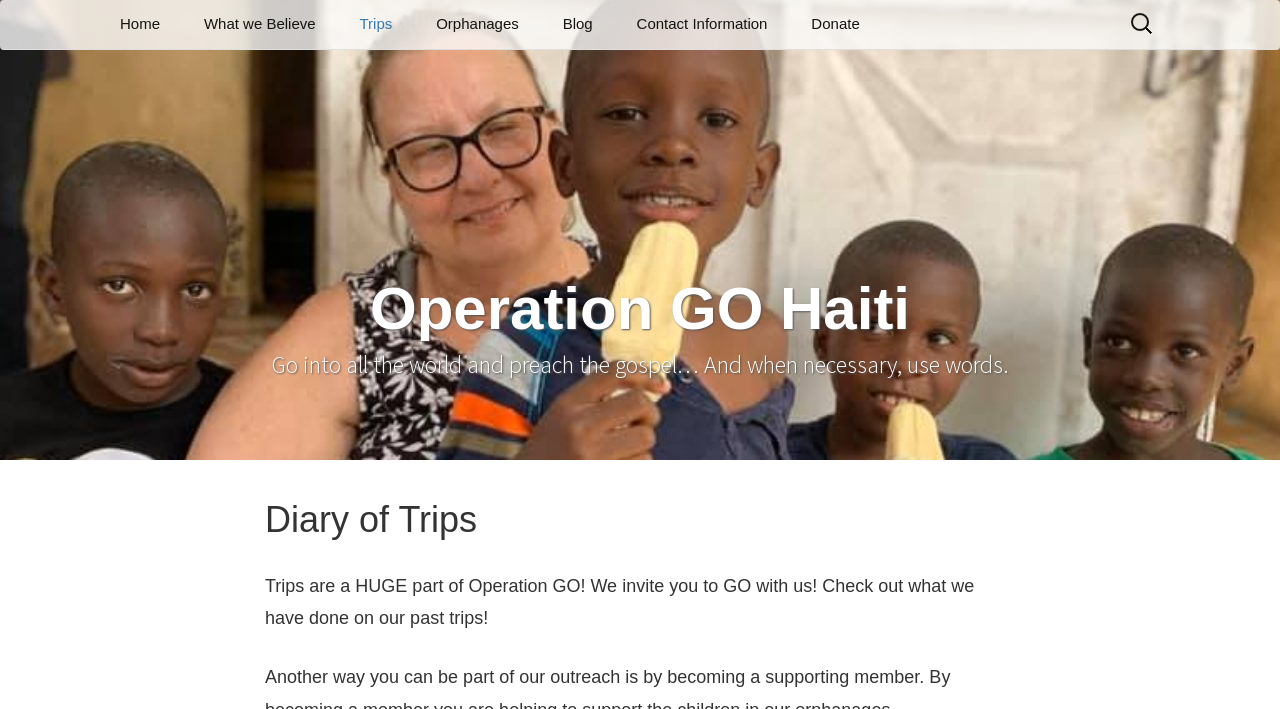Bounding box coordinates are specified in the format (top-left x, top-left y, bottom-right x, bottom-right y). All values are floating point numbers bounded between 0 and 1. Please provide the bounding box coordinate of the region this sentence describes: Jan 2015- 6th GO

[0.421, 0.403, 0.578, 0.467]